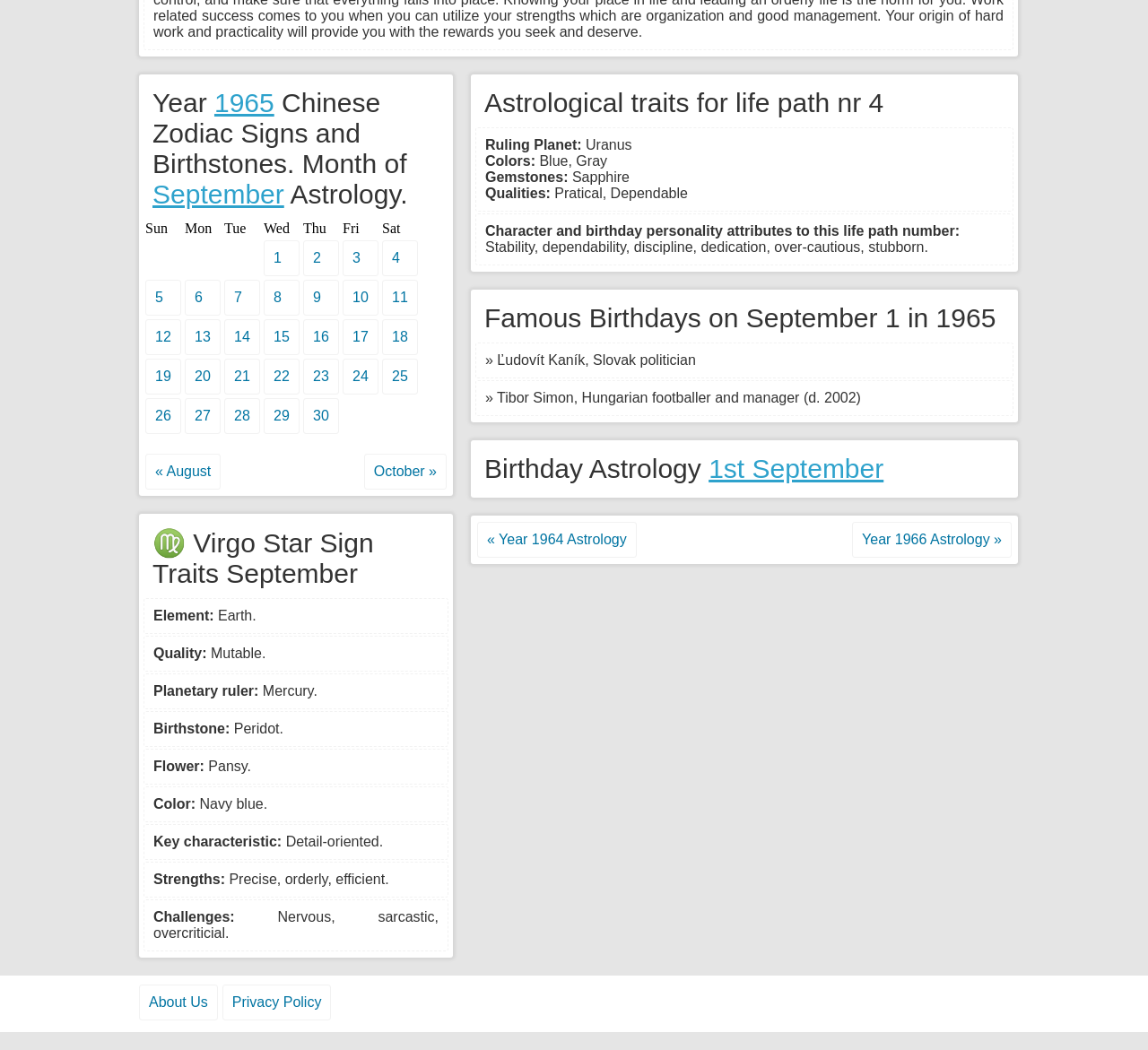Please determine the bounding box coordinates of the element's region to click for the following instruction: "Click the link to view birthdays on September 1 in 1965".

[0.423, 0.336, 0.606, 0.35]